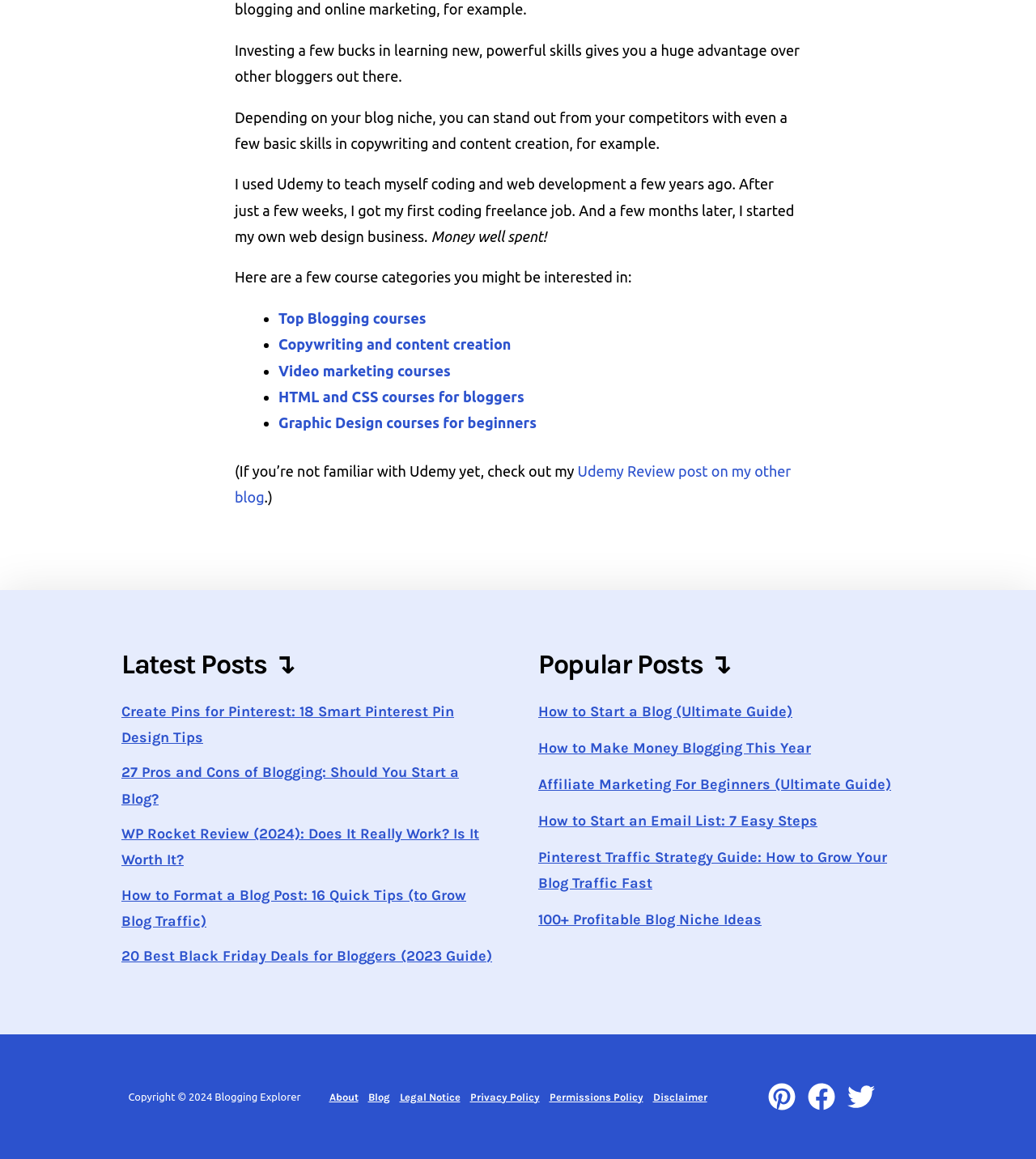Kindly determine the bounding box coordinates of the area that needs to be clicked to fulfill this instruction: "Follow on Pinterest".

[0.741, 0.935, 0.768, 0.958]